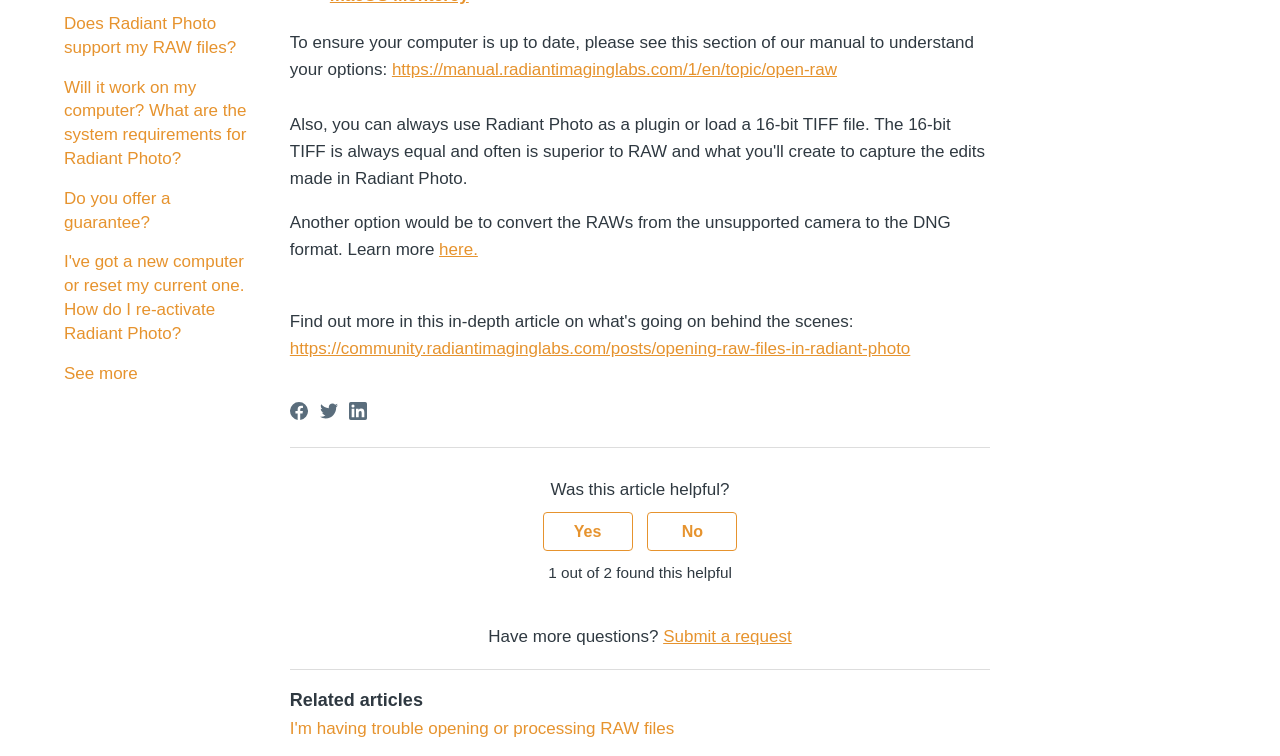Identify the bounding box for the described UI element. Provide the coordinates in (top-left x, top-left y, bottom-right x, bottom-right y) format with values ranging from 0 to 1: No

[0.506, 0.677, 0.576, 0.729]